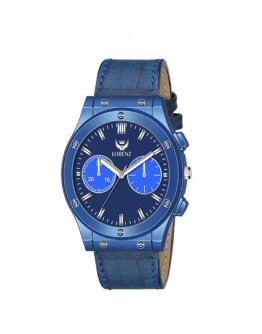What is the material of the watch strap?
Could you please answer the question thoroughly and with as much detail as possible?

According to the caption, the watch features a 'comfortable blue leather strap', which implies that the material of the watch strap is leather.